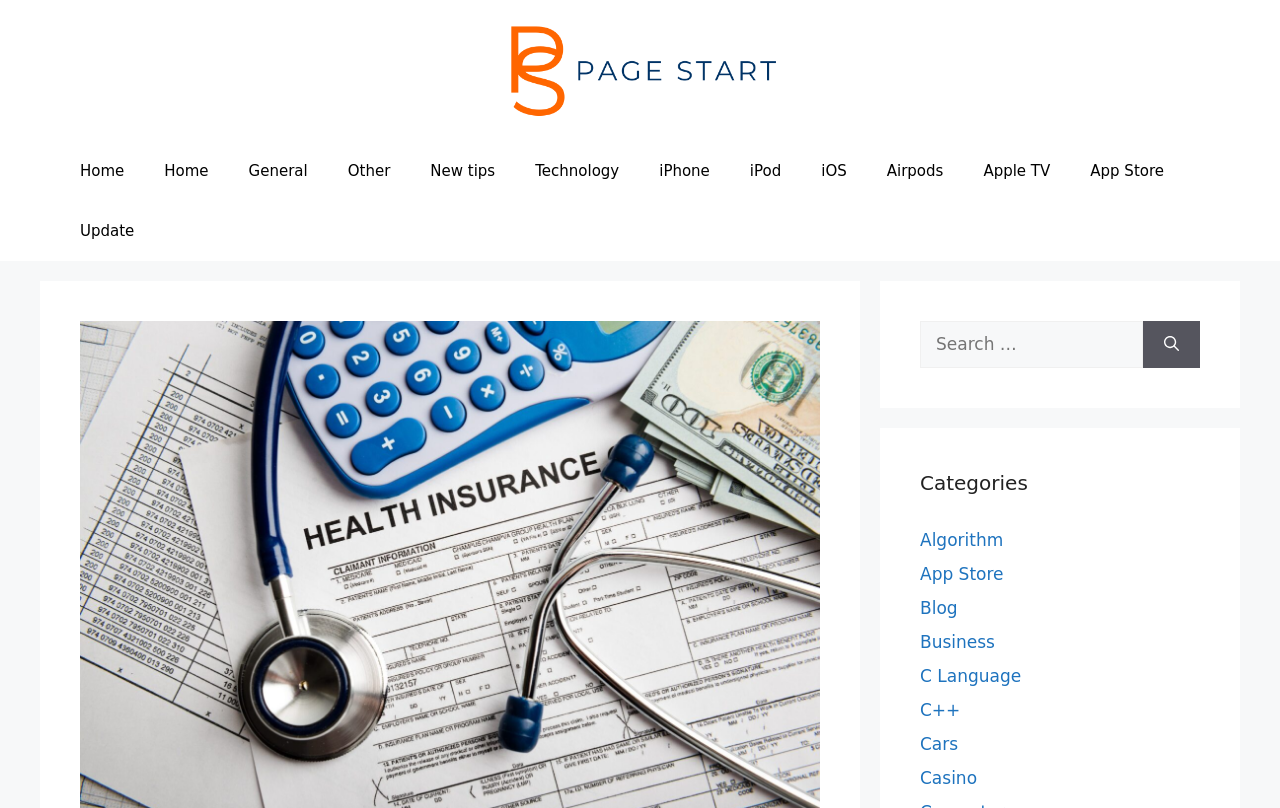Find the bounding box coordinates of the clickable region needed to perform the following instruction: "Click on the 'Home' link". The coordinates should be provided as four float numbers between 0 and 1, i.e., [left, top, right, bottom].

[0.047, 0.174, 0.113, 0.249]